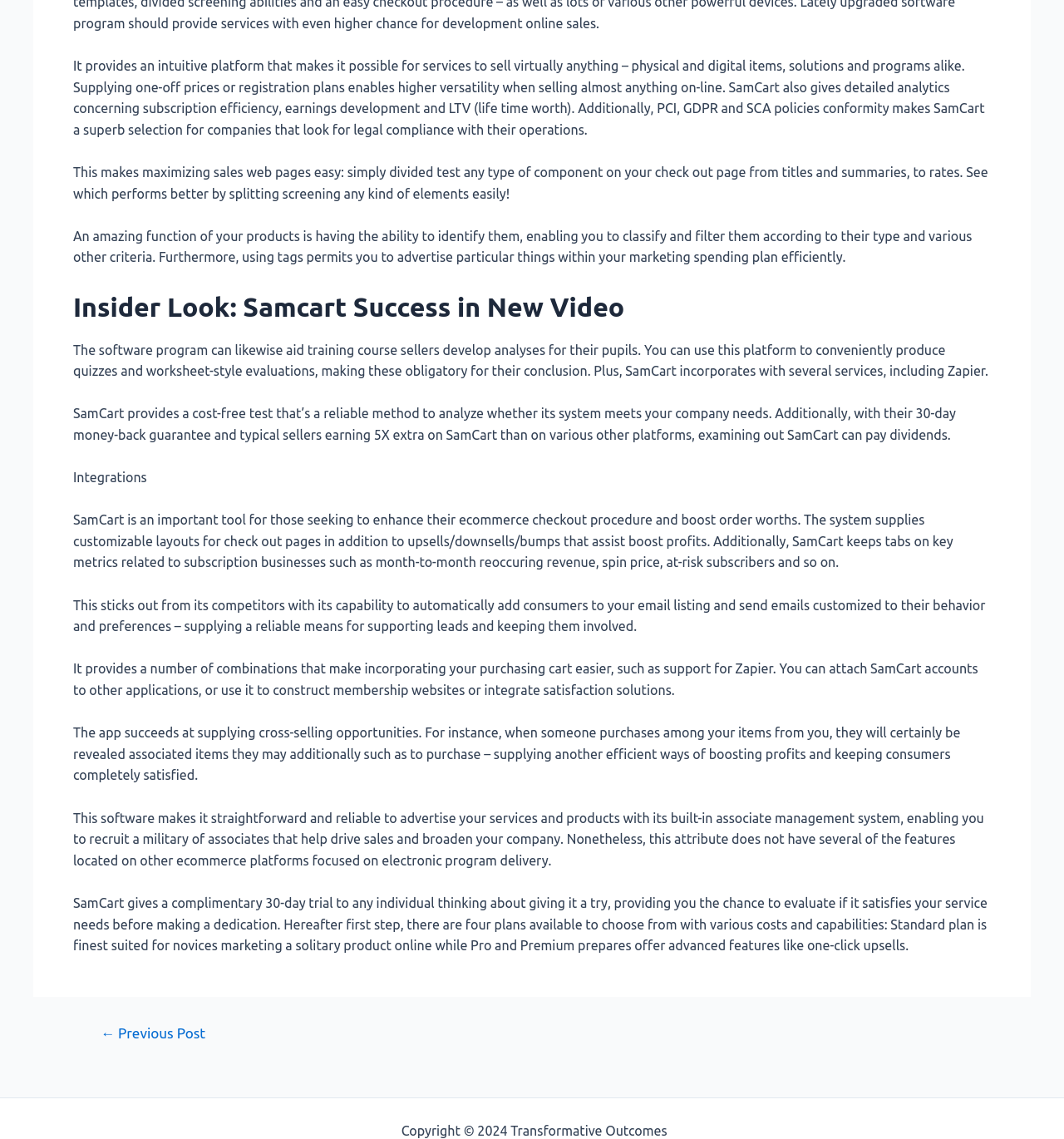What is the main purpose of SamCart? From the image, respond with a single word or brief phrase.

Ecommerce checkout process